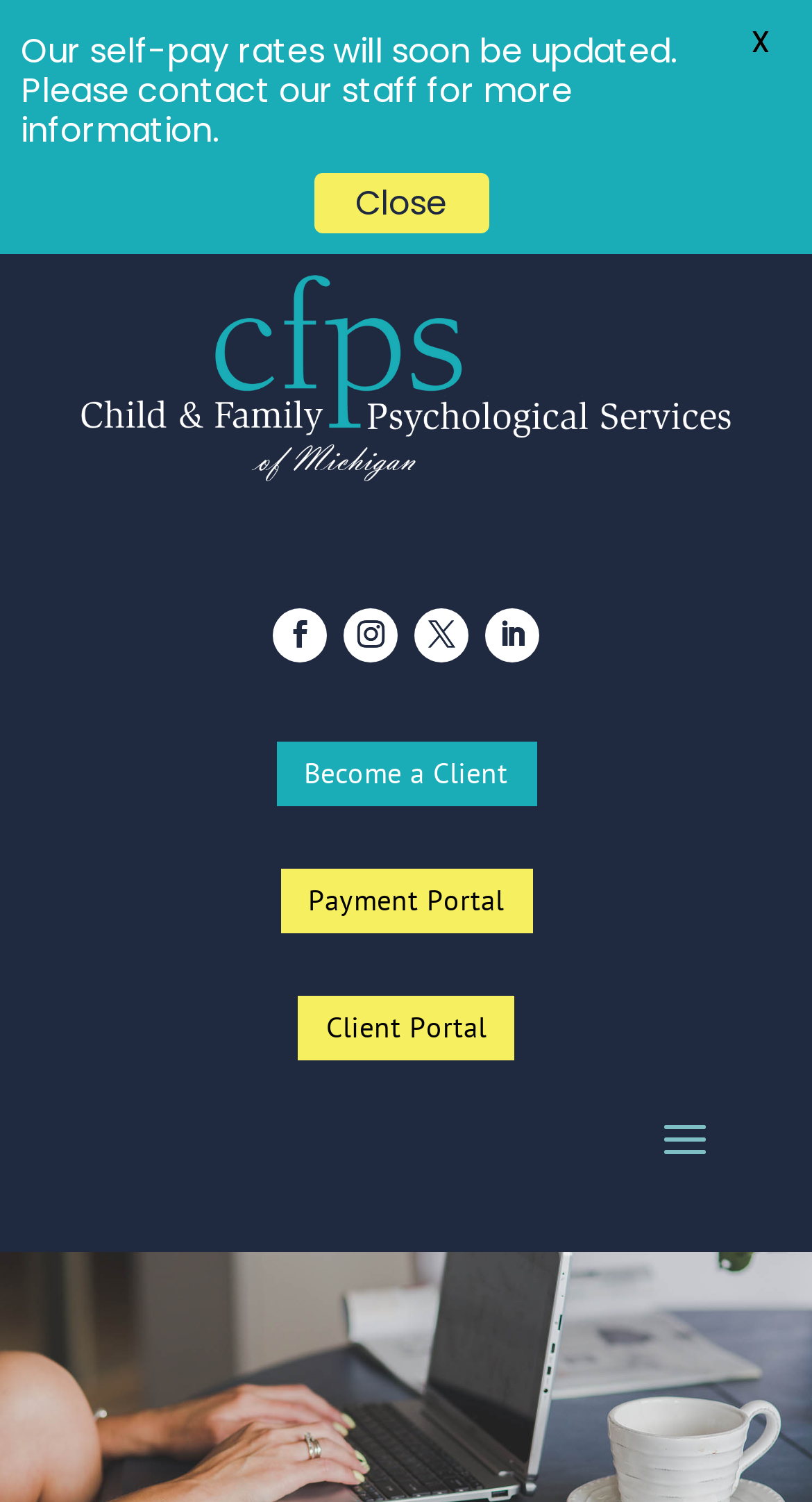From the webpage screenshot, identify the region described by Client Portal. Provide the bounding box coordinates as (top-left x, top-left y, bottom-right x, bottom-right y), with each value being a floating point number between 0 and 1.

[0.367, 0.664, 0.633, 0.707]